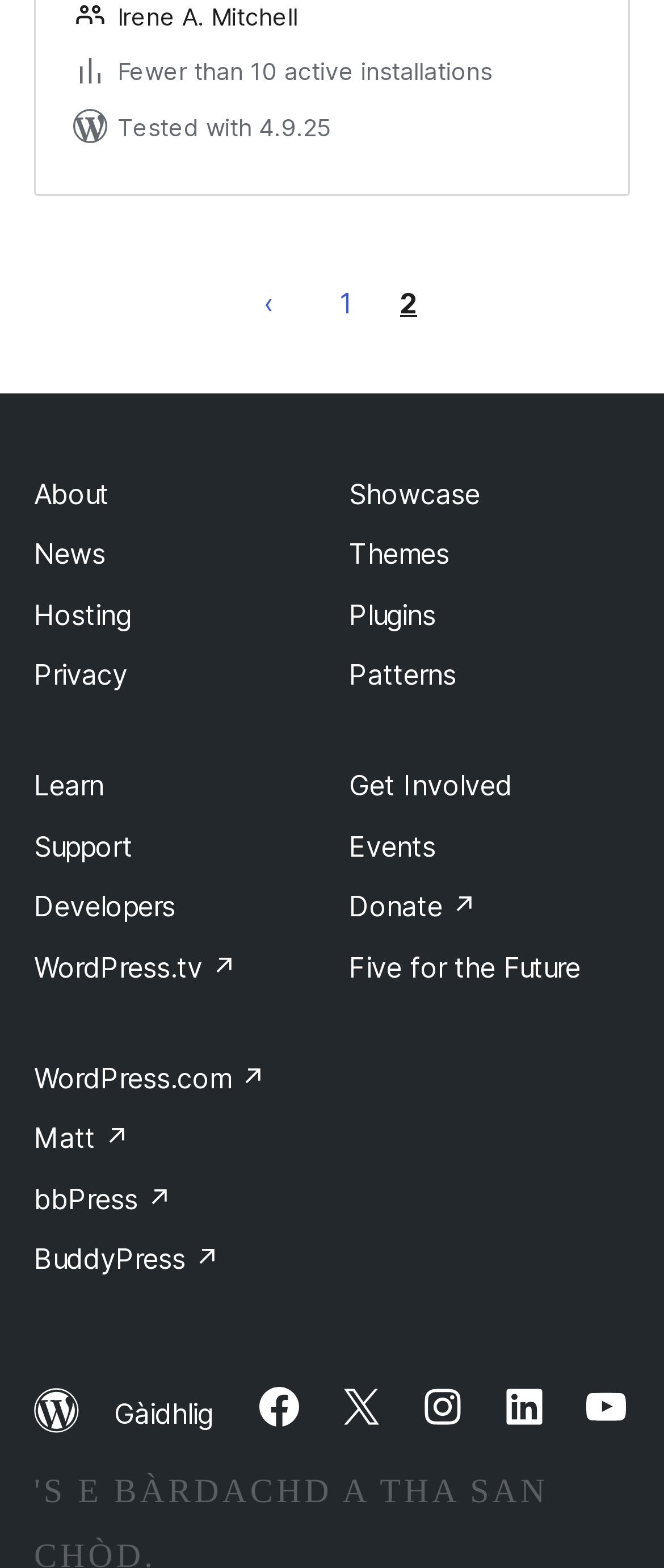Select the bounding box coordinates of the element I need to click to carry out the following instruction: "click on Fitness".

None